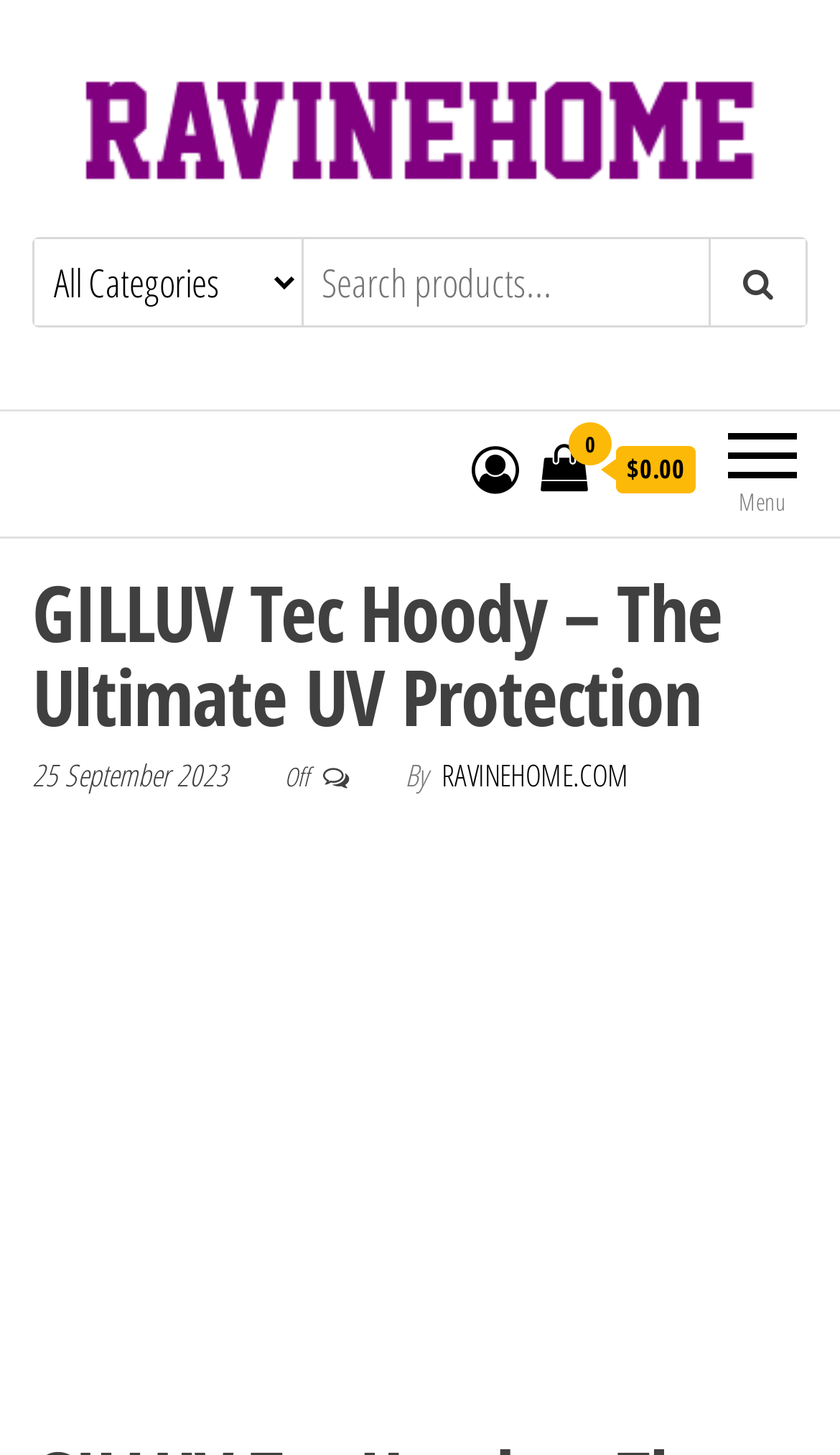Identify the bounding box for the described UI element. Provide the coordinates in (top-left x, top-left y, bottom-right x, bottom-right y) format with values ranging from 0 to 1: parent_node: All Categories

[0.844, 0.164, 0.959, 0.224]